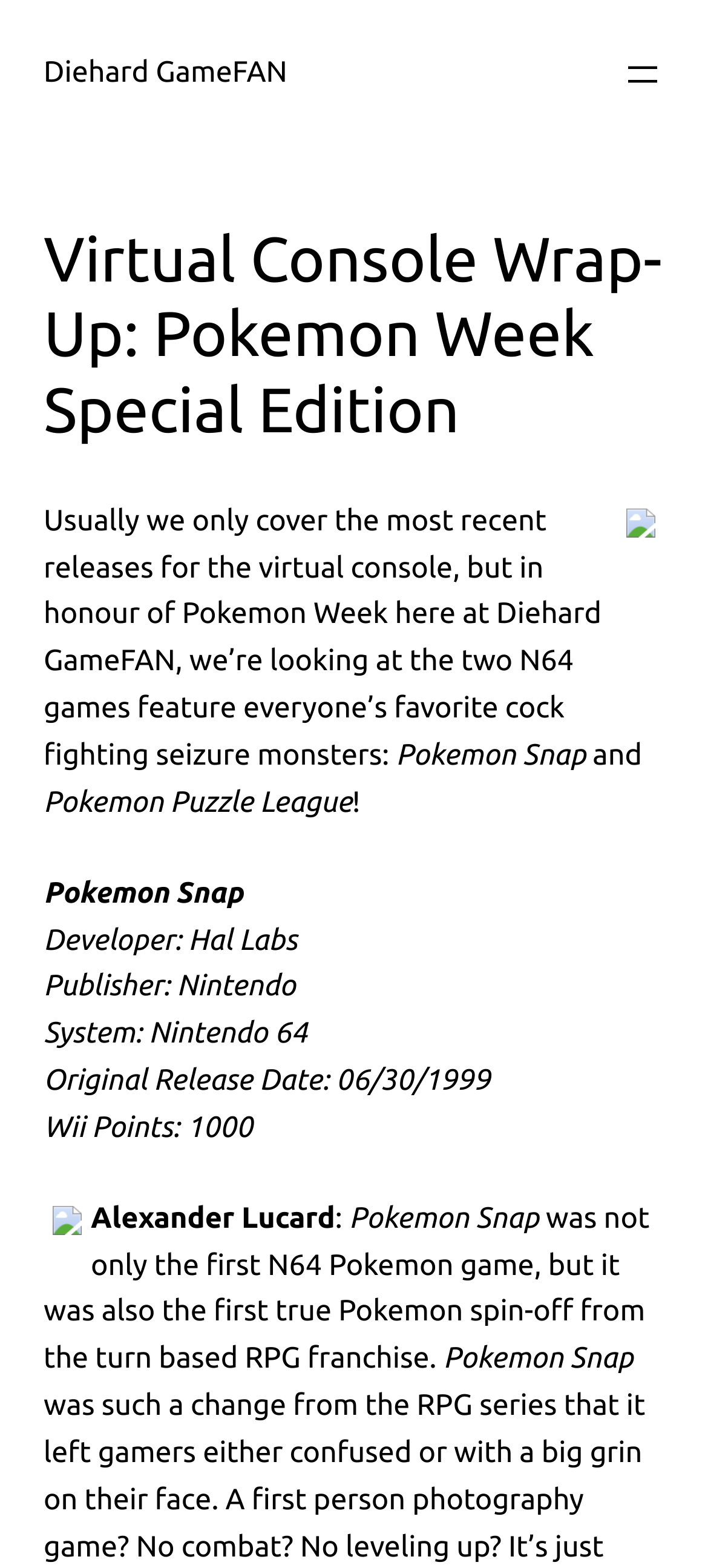Highlight the bounding box of the UI element that corresponds to this description: "Diehard GameFAN".

[0.062, 0.036, 0.406, 0.057]